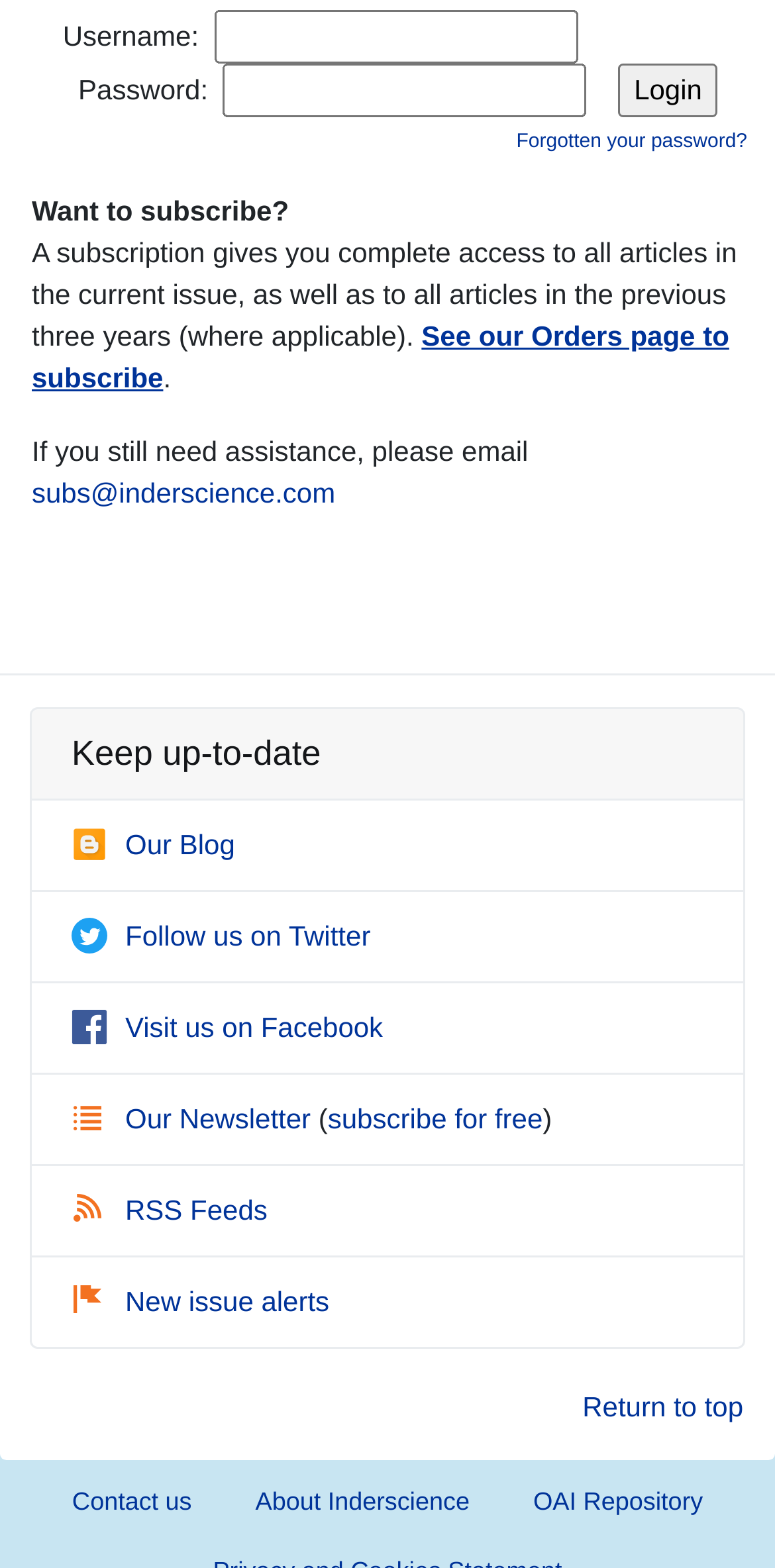Please provide the bounding box coordinate of the region that matches the element description: subs@inderscience.com. Coordinates should be in the format (top-left x, top-left y, bottom-right x, bottom-right y) and all values should be between 0 and 1.

[0.041, 0.304, 0.433, 0.324]